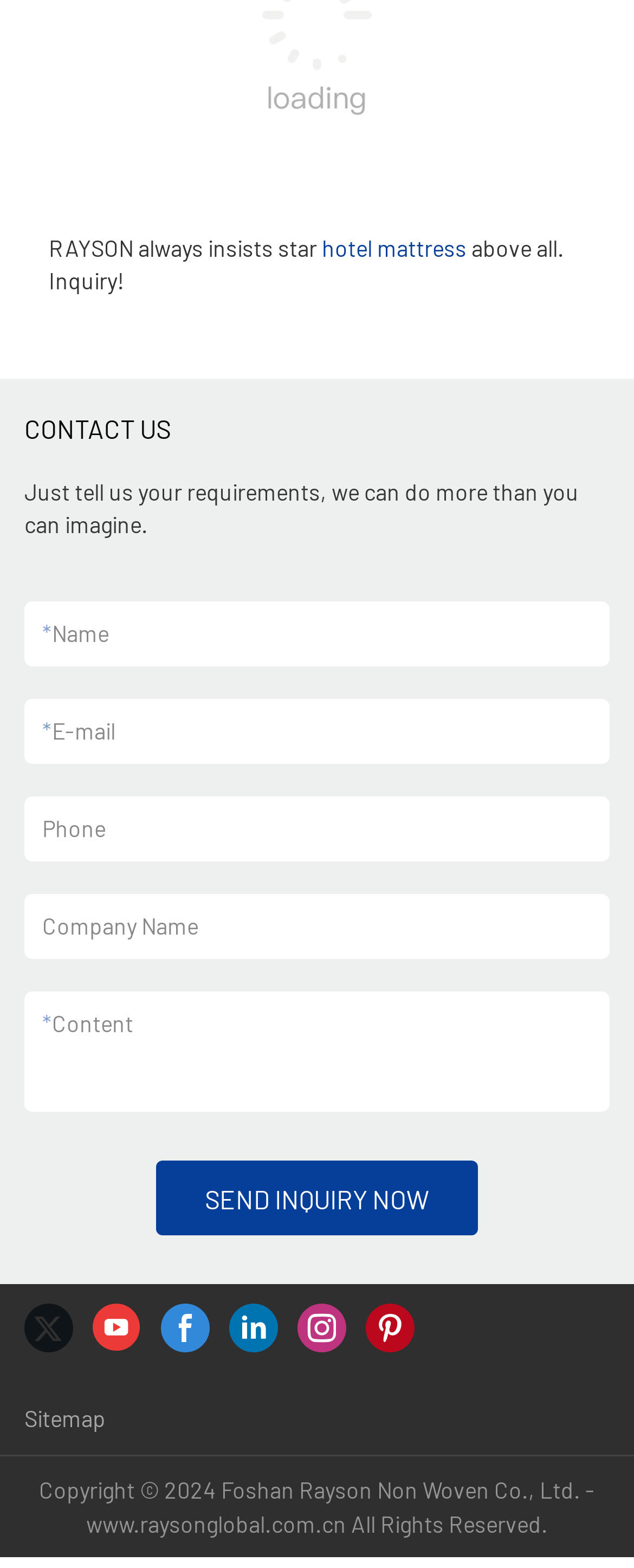What is the company's copyright year?
Based on the image, please offer an in-depth response to the question.

The company's copyright year is 2024, as mentioned at the bottom of the webpage in a static text element.